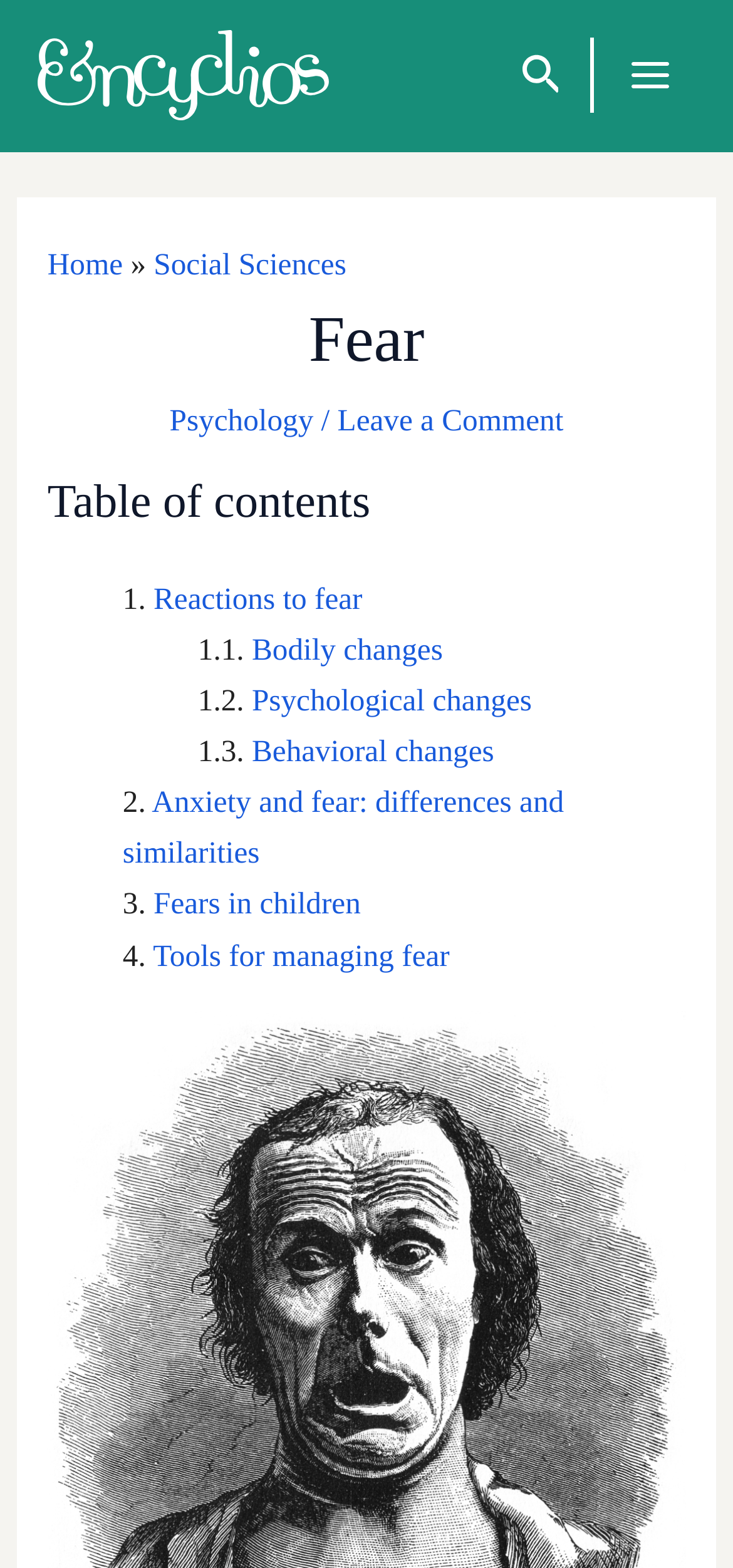Offer a comprehensive description of the webpage’s content and structure.

The webpage is about the topic of "Fear" and appears to be an encyclopedia-style article. At the top left, there is a link to "Encyclios" accompanied by an image, and on the top right, there is a search icon link with an image. Next to the search icon, there is a "Main Menu" button that is not expanded.

Below the top section, there is a navigation bar with breadcrumbs, showing the path "Home » Social Sciences". The main content of the page is divided into sections, with a large heading "Fear" at the top. Below the heading, there are links to related topics, including "Psychology" and "Leave a Comment".

The main content is organized under a "Table of contents" section, which lists various subtopics related to fear, including "Reactions to fear", "Bodily changes", "Psychological changes", "Behavioral changes", "Anxiety and fear: differences and similarities", "Fears in children", and "Tools for managing fear". Each of these subtopics is a link that likely leads to more detailed information.

On the right side of the "Tools for managing fear" section, there is an "Enlarge image" button that, when clicked, opens a dialog with an image. Overall, the webpage appears to be a comprehensive resource on the topic of fear, with a clear structure and organization.